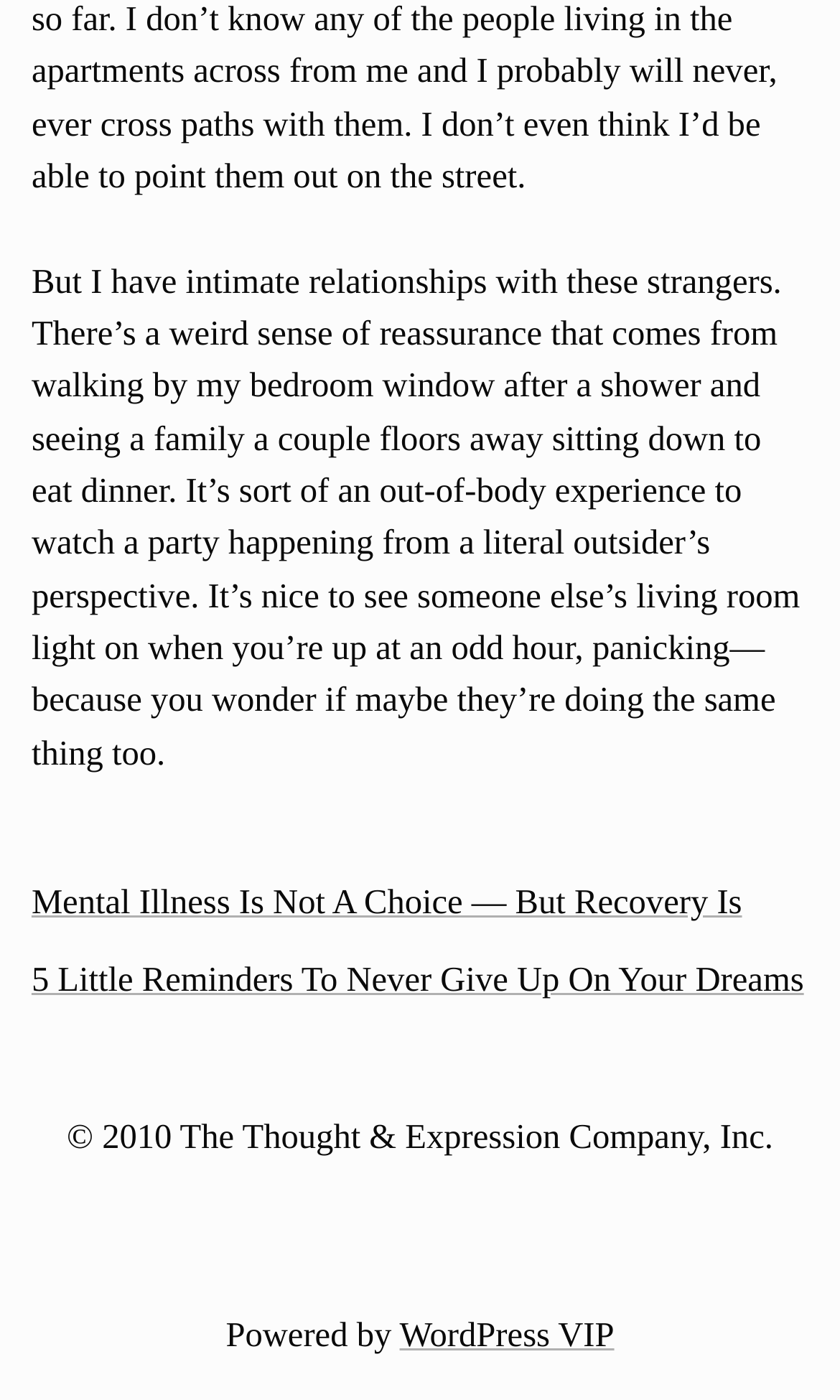What is the copyright year of the website? Examine the screenshot and reply using just one word or a brief phrase.

2010